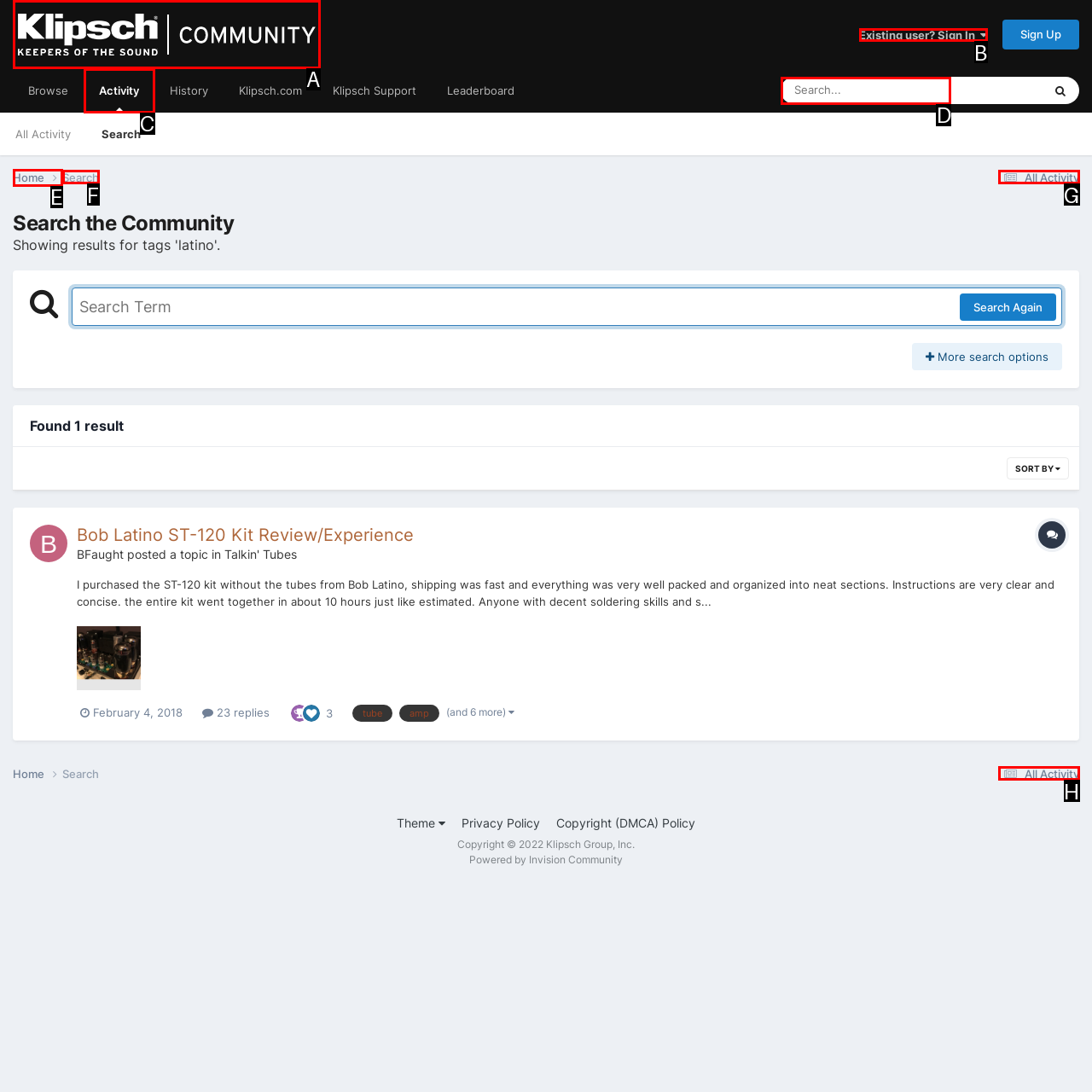Indicate which UI element needs to be clicked to fulfill the task: Sign in to the community
Answer with the letter of the chosen option from the available choices directly.

B